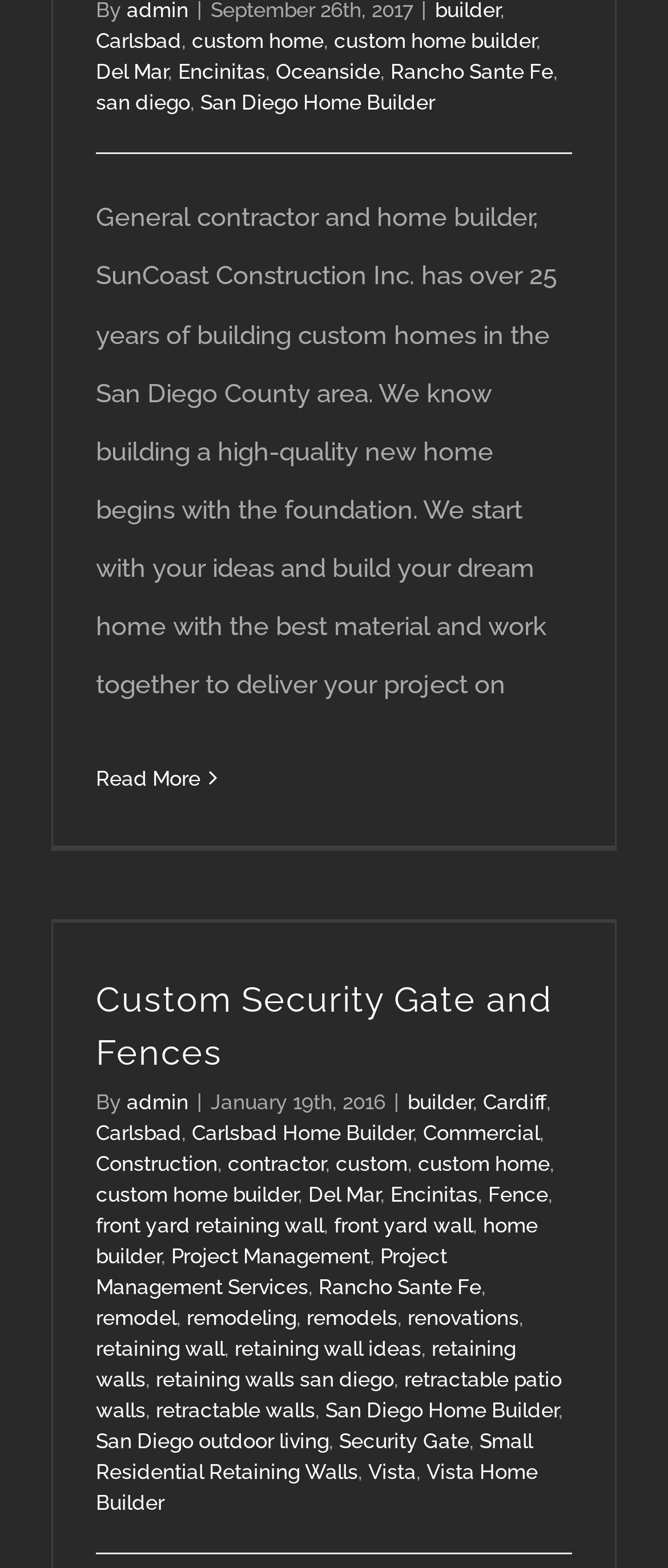Using the element description: "custom home builder", determine the bounding box coordinates. The coordinates should be in the format [left, top, right, bottom], with values between 0 and 1.

[0.144, 0.755, 0.446, 0.77]